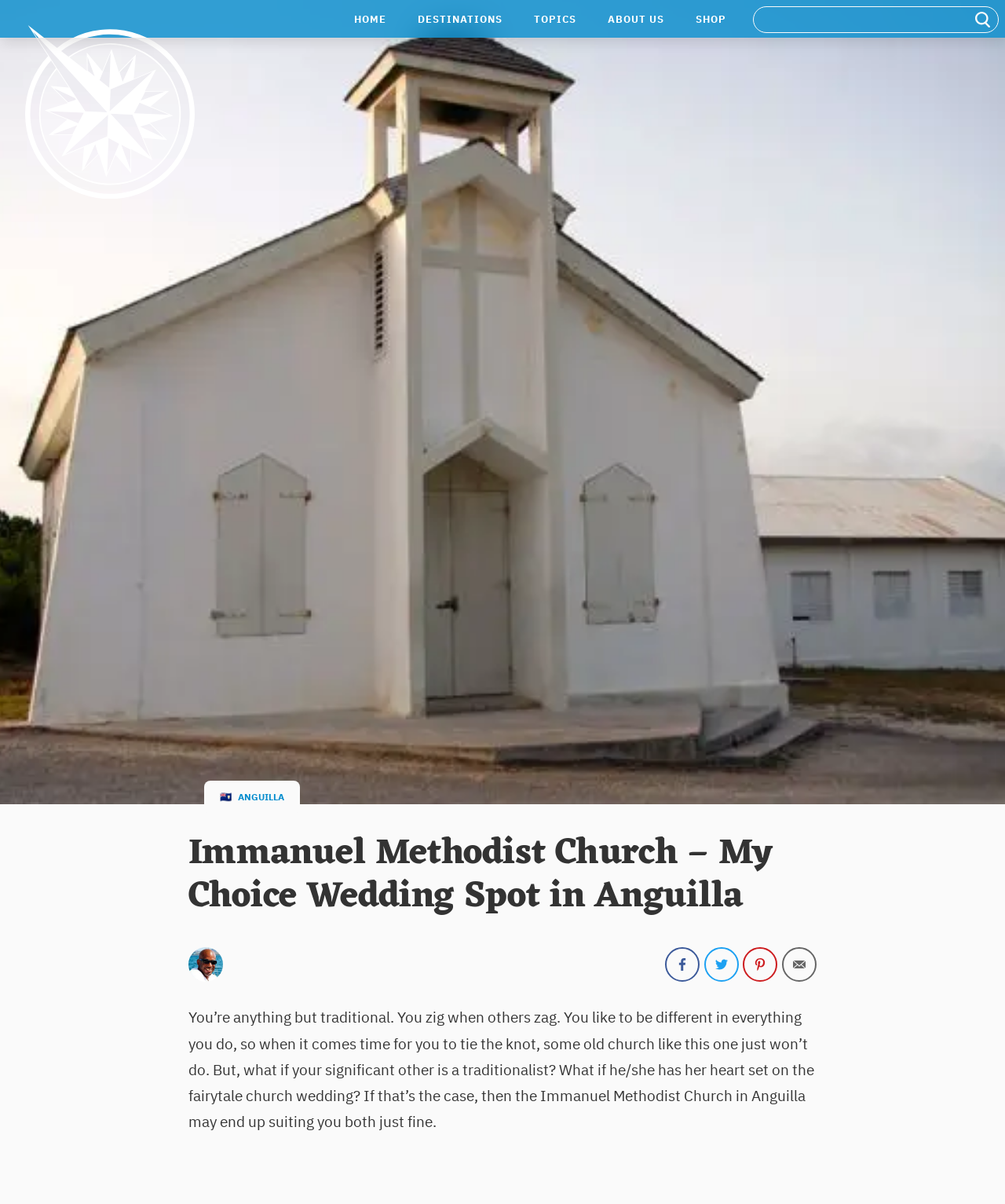Predict the bounding box of the UI element that fits this description: "3".

[0.662, 0.787, 0.696, 0.815]